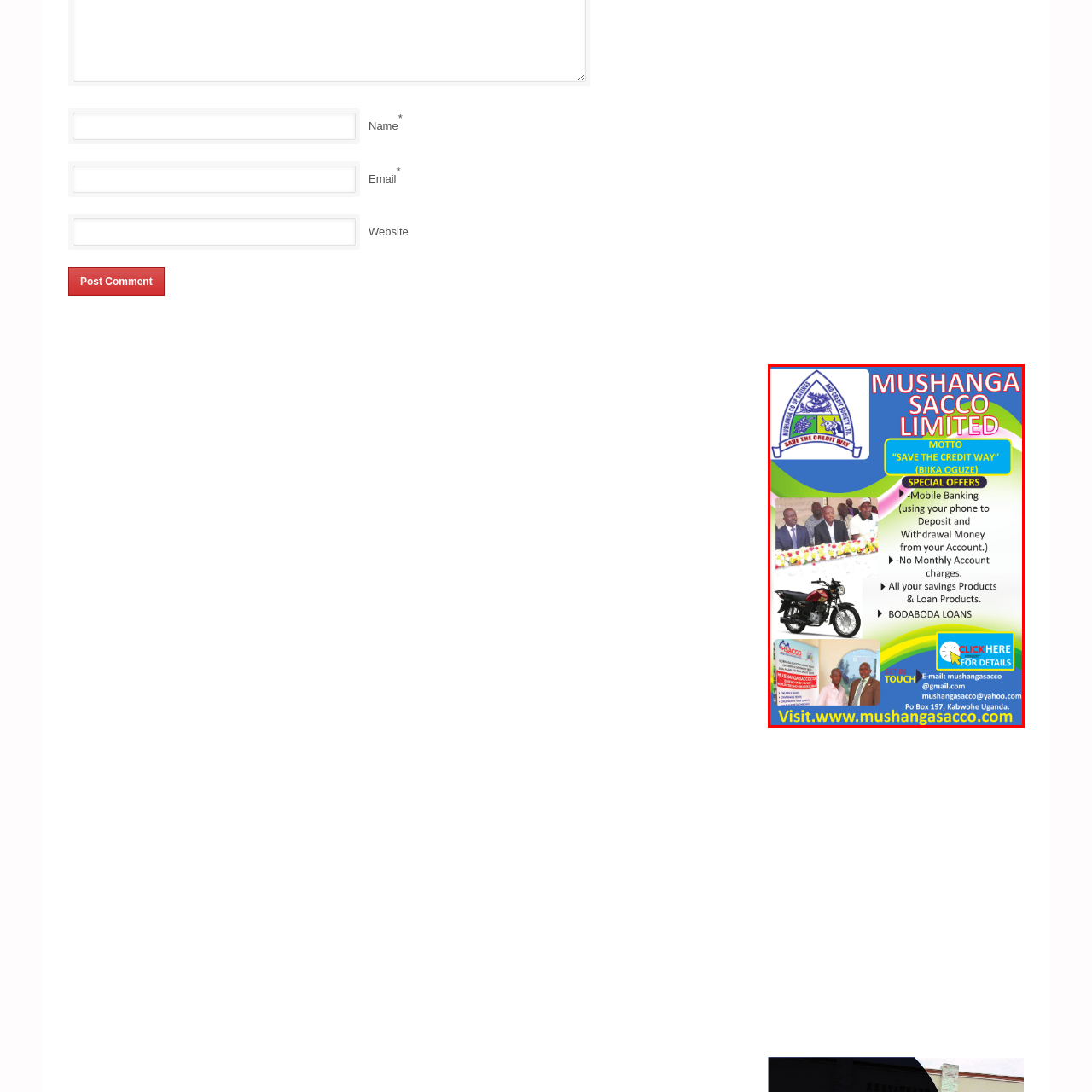Give an in-depth description of the picture inside the red marked area.

The image showcases a promotional banner for Mushanga Sacco Limited, emphasizing their motto "Save the Credit Way" (translated as "Biika Oguze"). The banner features a dynamic design with a blue and green color scheme, enhancing its visual appeal. 

Highlighted in the center are special offers which include mobile banking services, allowing customers to deposit and withdraw money using their phones, and the absence of monthly account charges. Additional benefits listed on the banner pertain to various savings products and loan options offered by the institution.

The lower portion of the banner includes contact information, encouraging potential customers to get in touch via email or visit their website for more details. A motorcycle image complements the design, signifying transportation or mobility, possibly reflective of the services provided. The overall layout is vibrant and informative, aimed at attracting clients and promoting the financial services available.